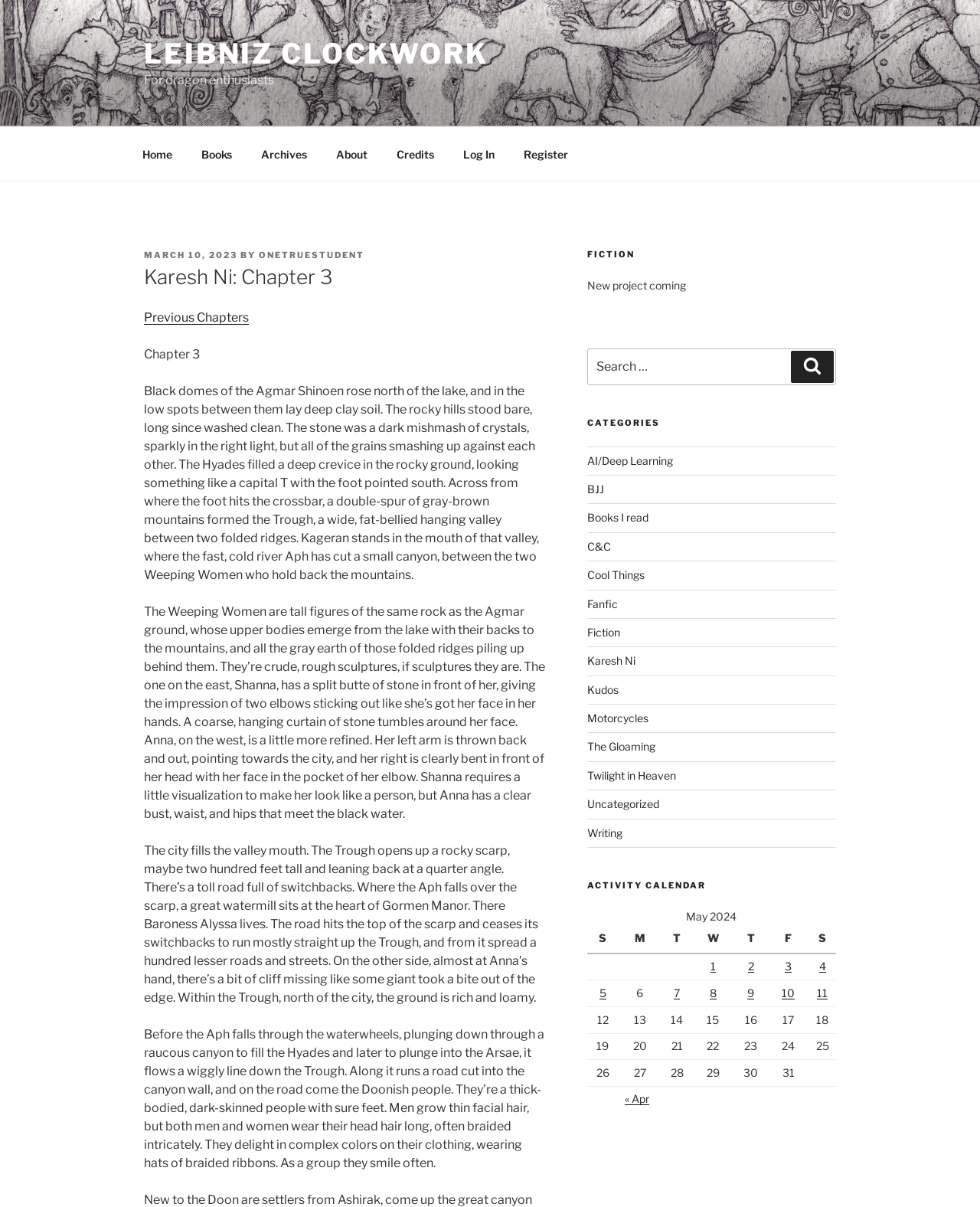Please identify the bounding box coordinates of the region to click in order to complete the given instruction: "Search for something". The coordinates should be four float numbers between 0 and 1, i.e., [left, top, right, bottom].

[0.599, 0.289, 0.853, 0.319]